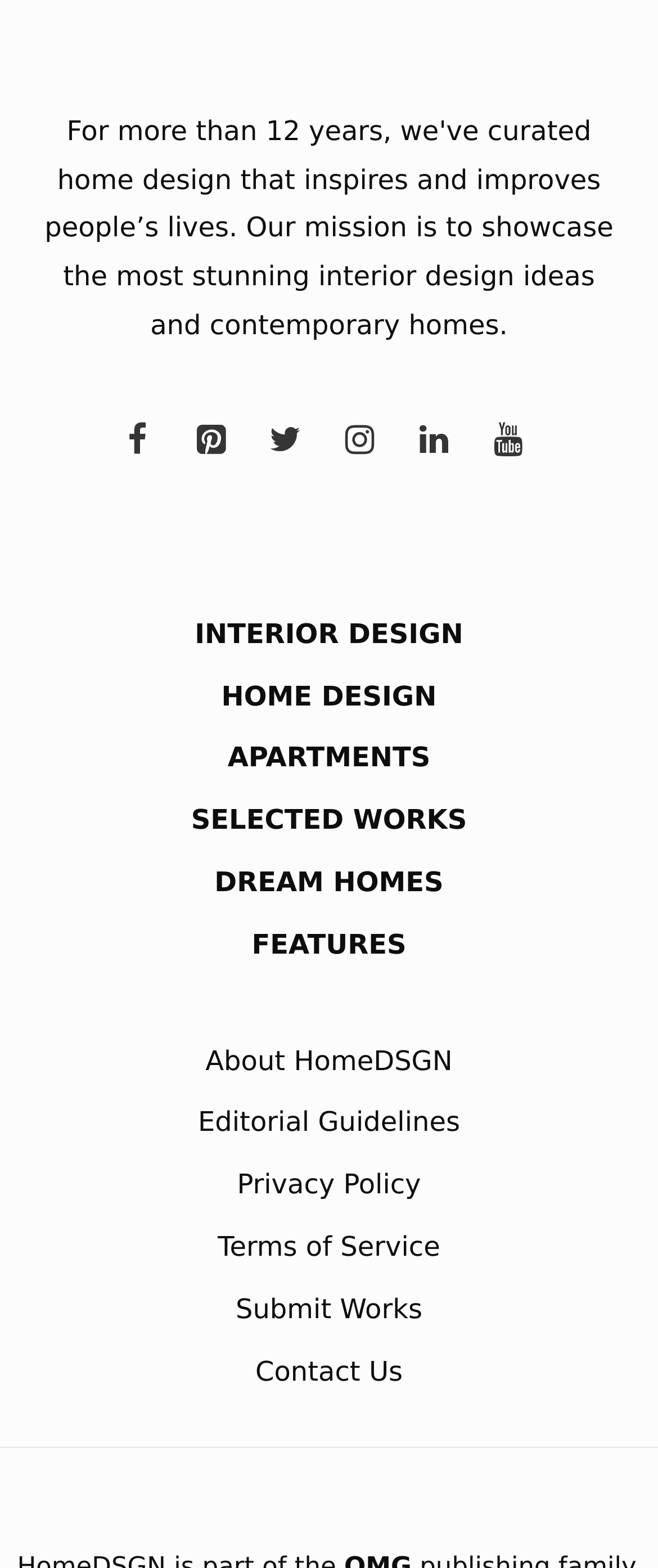Predict the bounding box coordinates for the UI element described as: "aria-label="Pinterest" title="Pinterest"". The coordinates should be four float numbers between 0 and 1, presented as [left, top, right, bottom].

[0.29, 0.267, 0.351, 0.295]